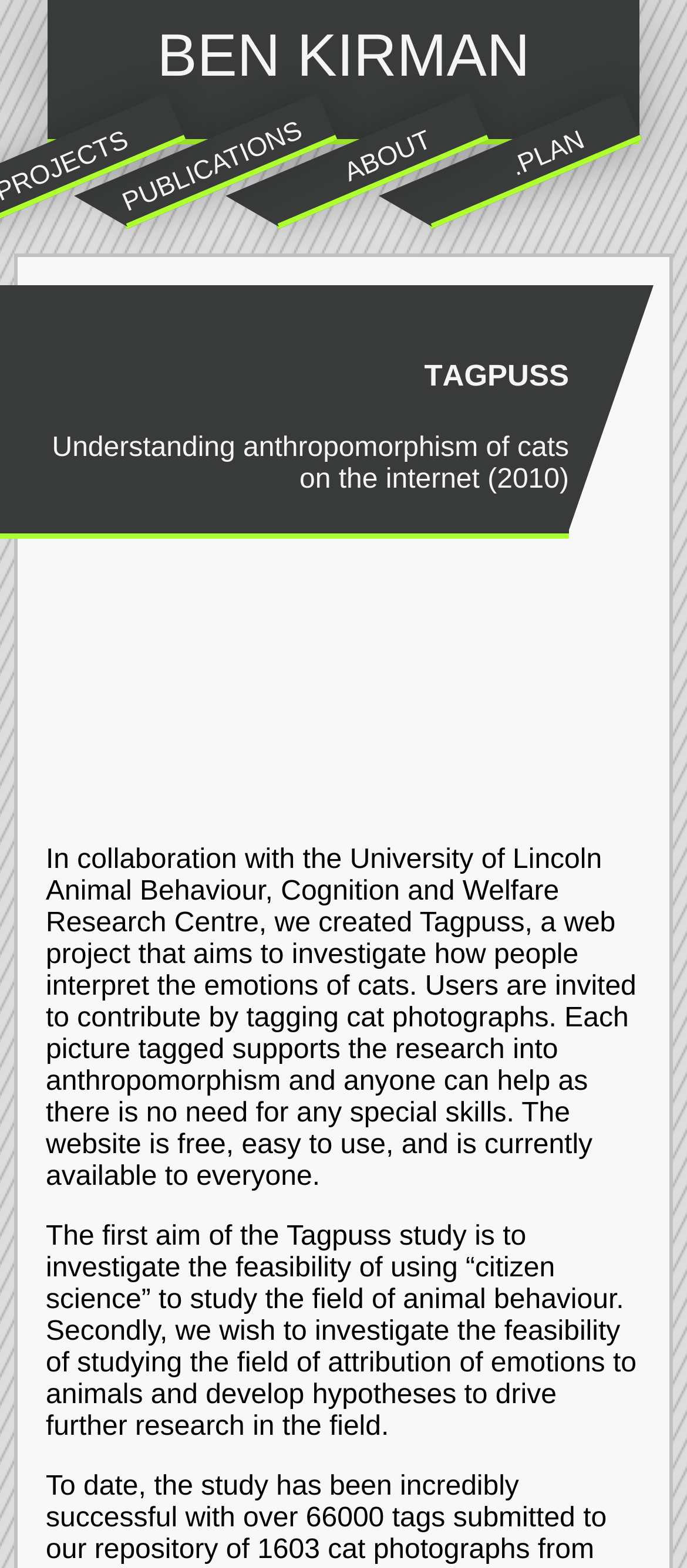Carefully examine the image and provide an in-depth answer to the question: What is the name of the author of the webpage?

By looking at the link element at [0.229, 0.001, 0.771, 0.061], I found that the name of the author of the webpage is Ben Kirman.